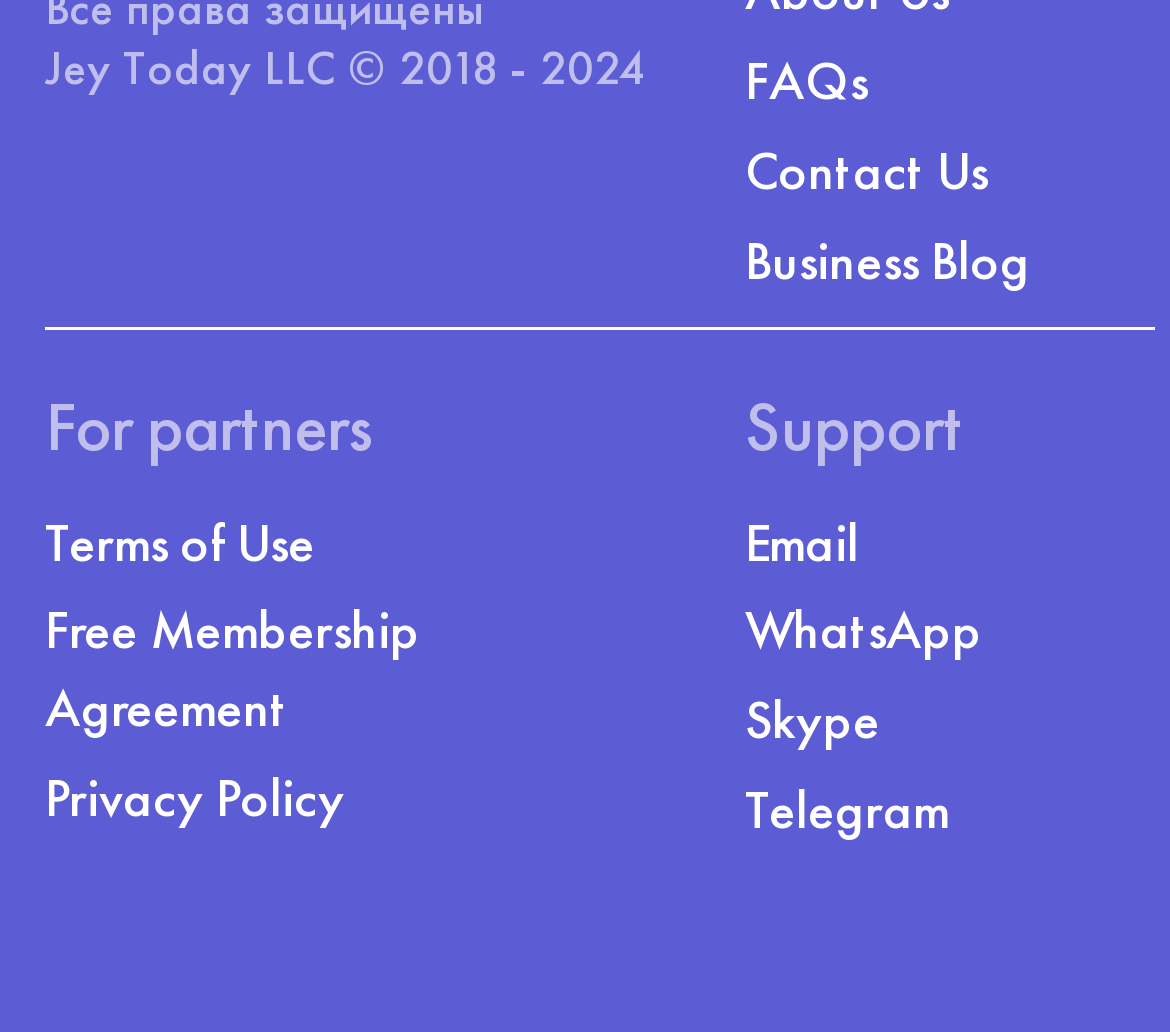Locate the bounding box coordinates of the segment that needs to be clicked to meet this instruction: "read Terms of Use".

[0.038, 0.49, 0.269, 0.557]